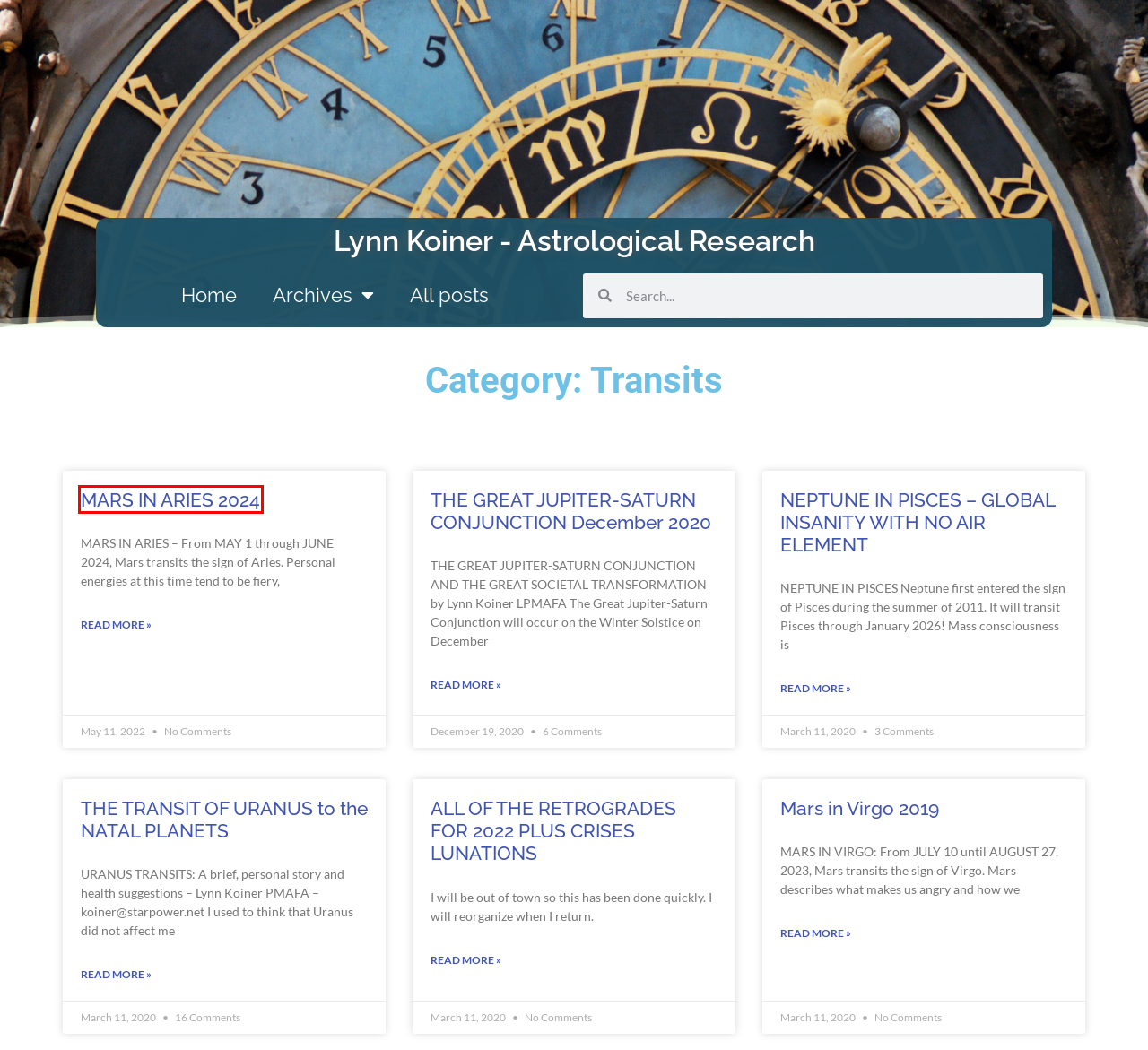You have a screenshot of a webpage with an element surrounded by a red bounding box. Choose the webpage description that best describes the new page after clicking the element inside the red bounding box. Here are the candidates:
A. ALL OF THE RETROGRADES FOR 2022 PLUS CRISES LUNATIONS • Lynn Koiner - Astrological Research
B. THE TRANSIT OF URANUS to the NATAL PLANETS • Lynn Koiner - Astrological Research
C. NEPTUNE IN PISCES - GLOBAL INSANITY WITH NO AIR ELEMENT • Lynn Koiner - Astrological Research
D. Mars in Virgo 2019 • Lynn Koiner - Astrological Research
E. MARS IN ARIES 2024 • Lynn Koiner - Astrological Research
F. Welcome to Lynn Koiner - Astrological Research • Lynn Koiner - Astrological Research
G. Posts index • Lynn Koiner - Astrological Research
H. THE GREAT JUPITER-SATURN CONJUNCTION December 2020 • Lynn Koiner - Astrological Research

E